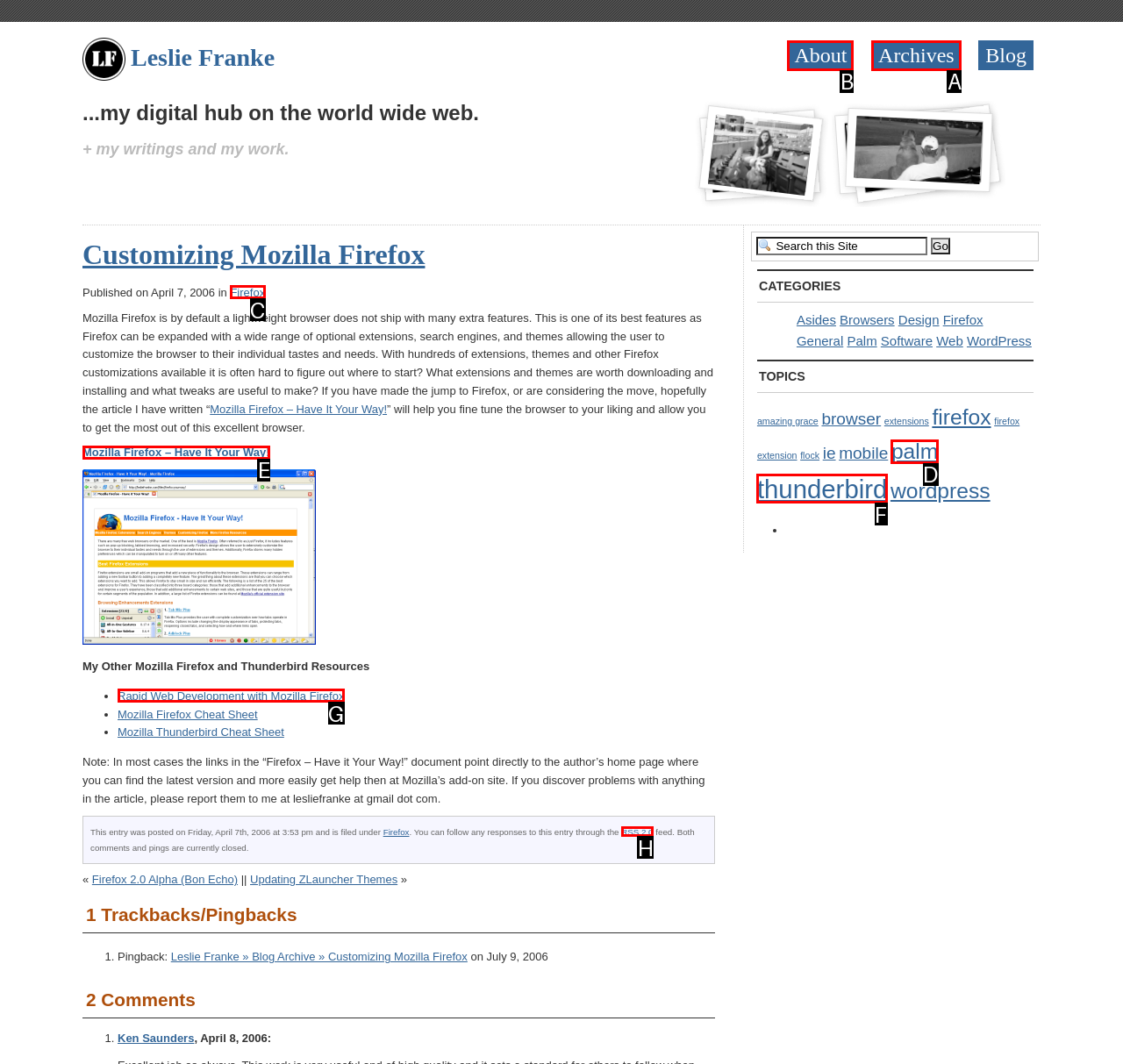For the task "click the 'About' link", which option's letter should you click? Answer with the letter only.

B